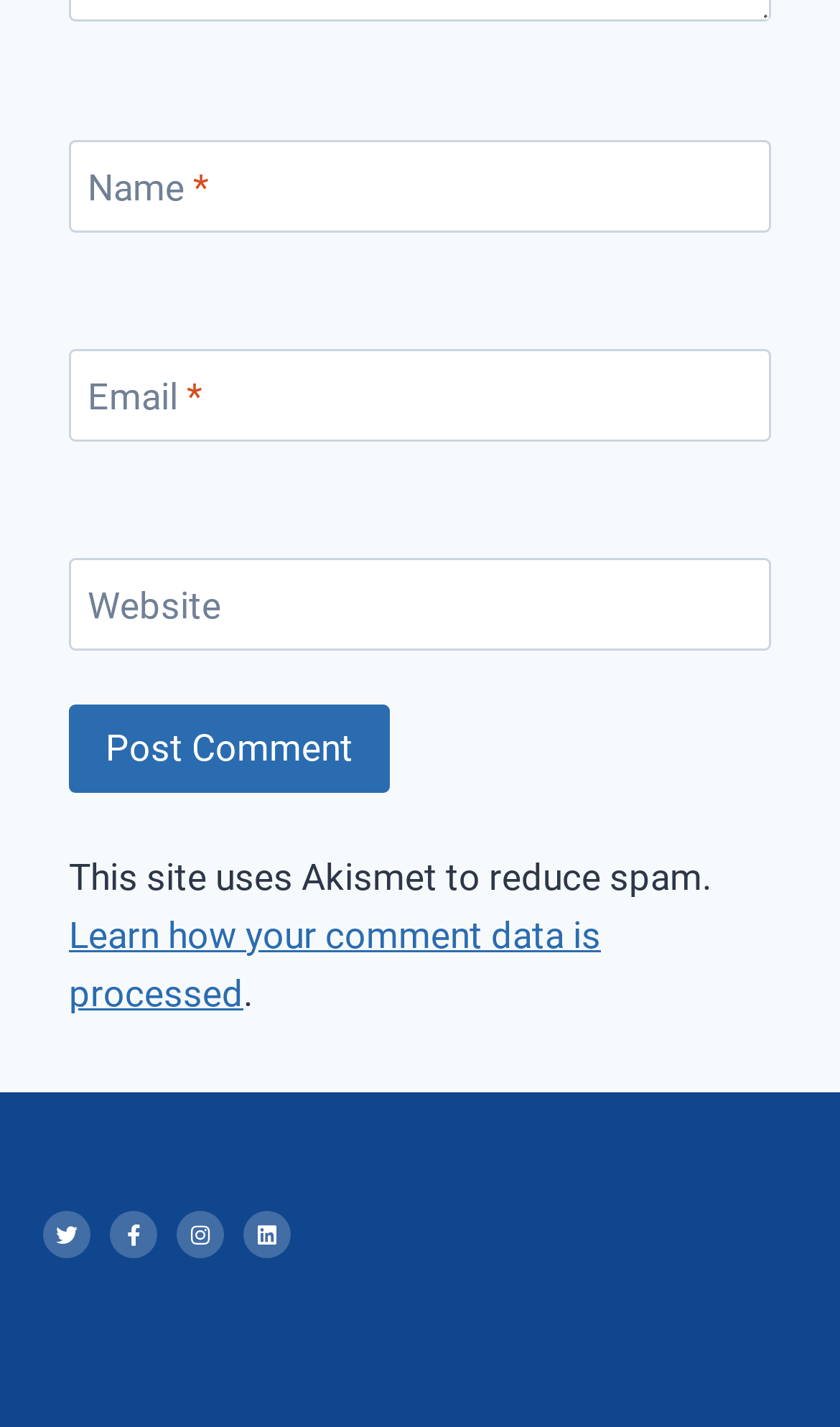Could you specify the bounding box coordinates for the clickable section to complete the following instruction: "Input your email"?

[0.082, 0.245, 0.918, 0.309]